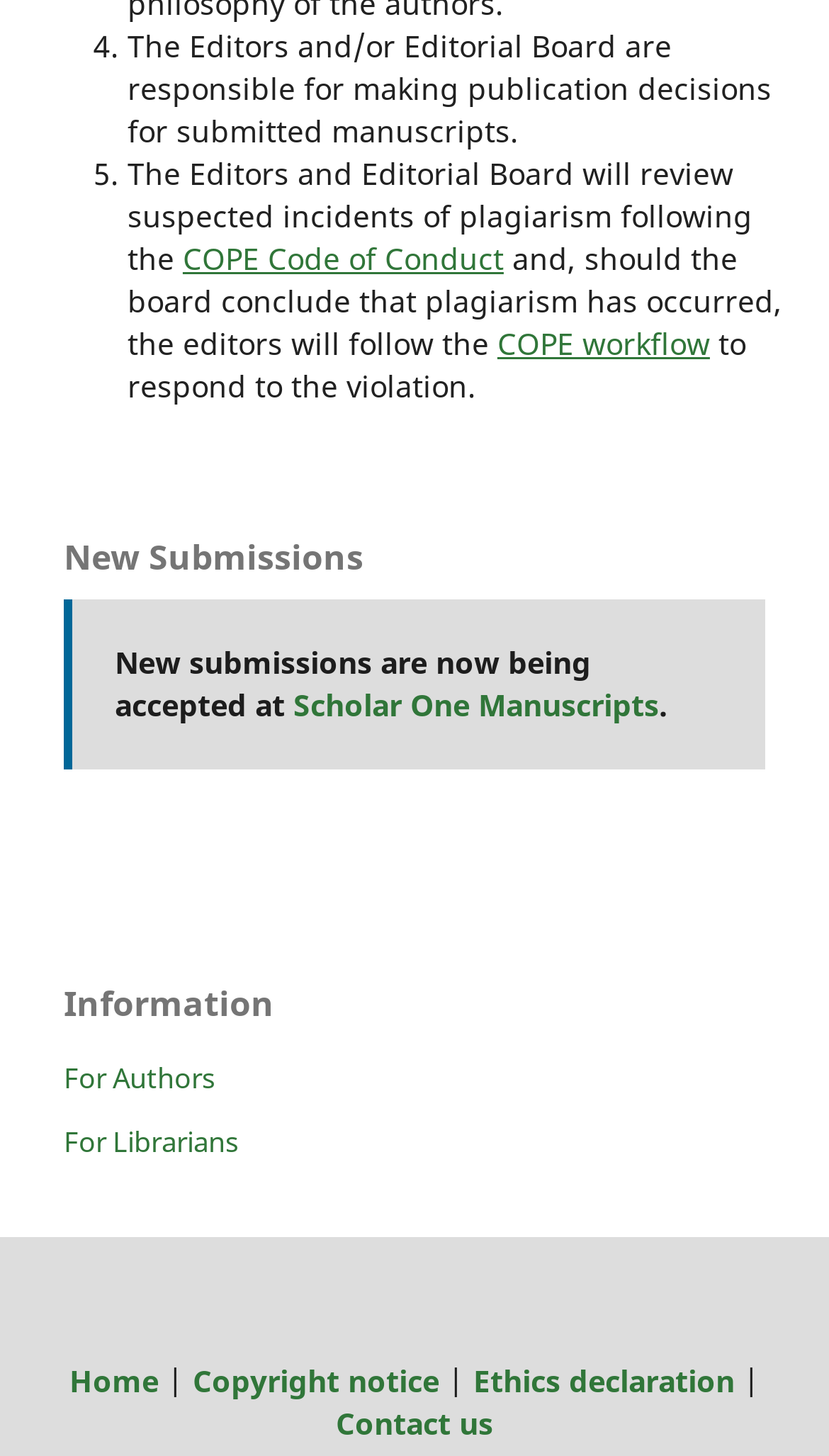Could you locate the bounding box coordinates for the section that should be clicked to accomplish this task: "Visit 'Scholar One Manuscripts'".

[0.354, 0.471, 0.795, 0.498]